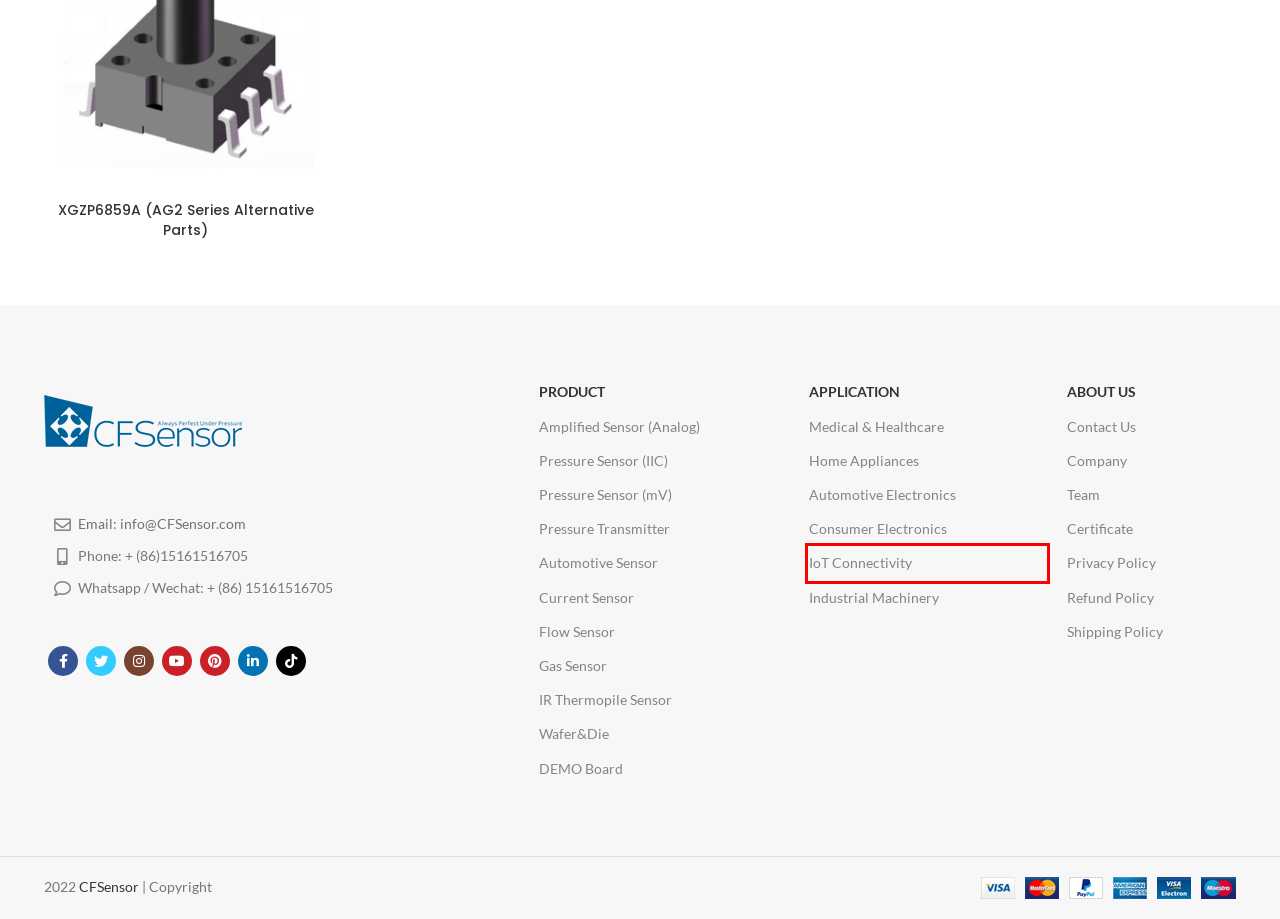You have received a screenshot of a webpage with a red bounding box indicating a UI element. Please determine the most fitting webpage description that matches the new webpage after clicking on the indicated element. The choices are:
A. The Most Underrated Analog Pressure Sensor You Need to Know - CFSensor
B. DEMO Board - CFSensor
C. The Most Popular Automotive Sensor Products Today - CFSensor
D. IoT Connectivity - CFSensor
E. Certificate - CFSensor
F. Choosing the Right Flow Sensor for Your Application - CFSensor
G. Refund Policy - CFSensor
H. High Precision Current Sensor Solutions Provide Accurate Measurement - CFSensor

D